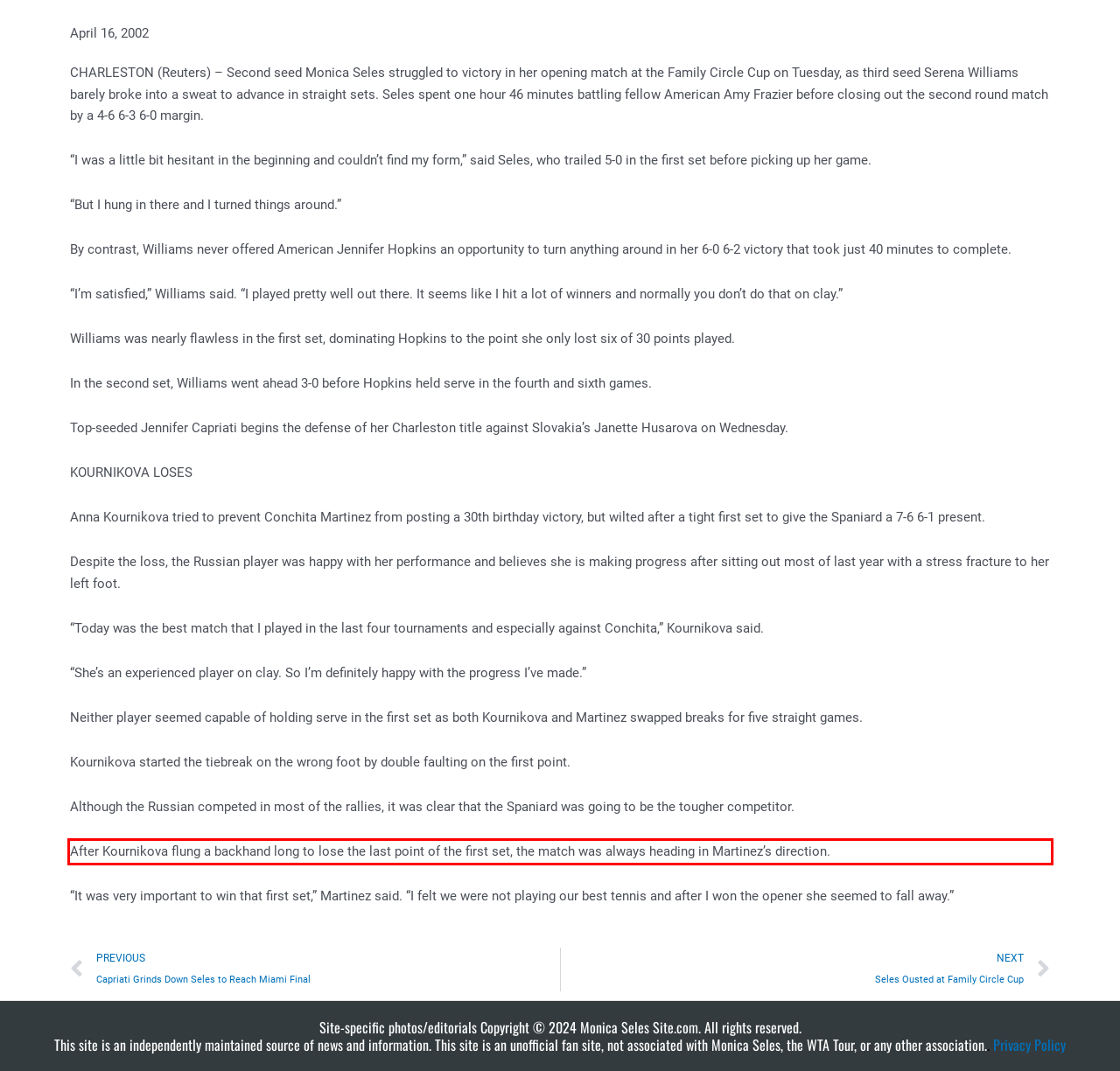Please look at the webpage screenshot and extract the text enclosed by the red bounding box.

After Kournikova flung a backhand long to lose the last point of the first set, the match was always heading in Martinez’s direction.